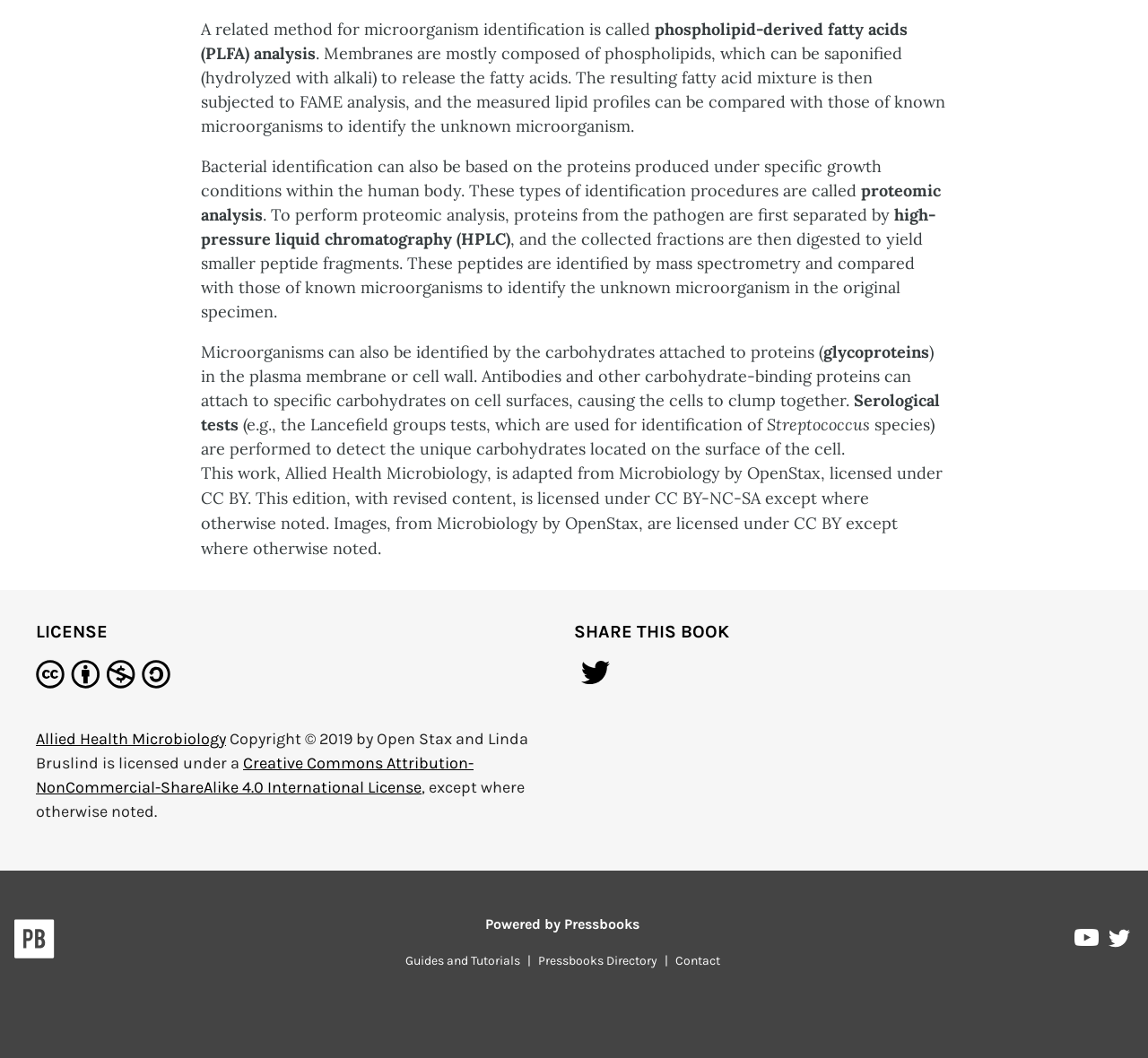Please specify the bounding box coordinates for the clickable region that will help you carry out the instruction: "Share this book on Twitter".

[0.5, 0.623, 0.538, 0.656]